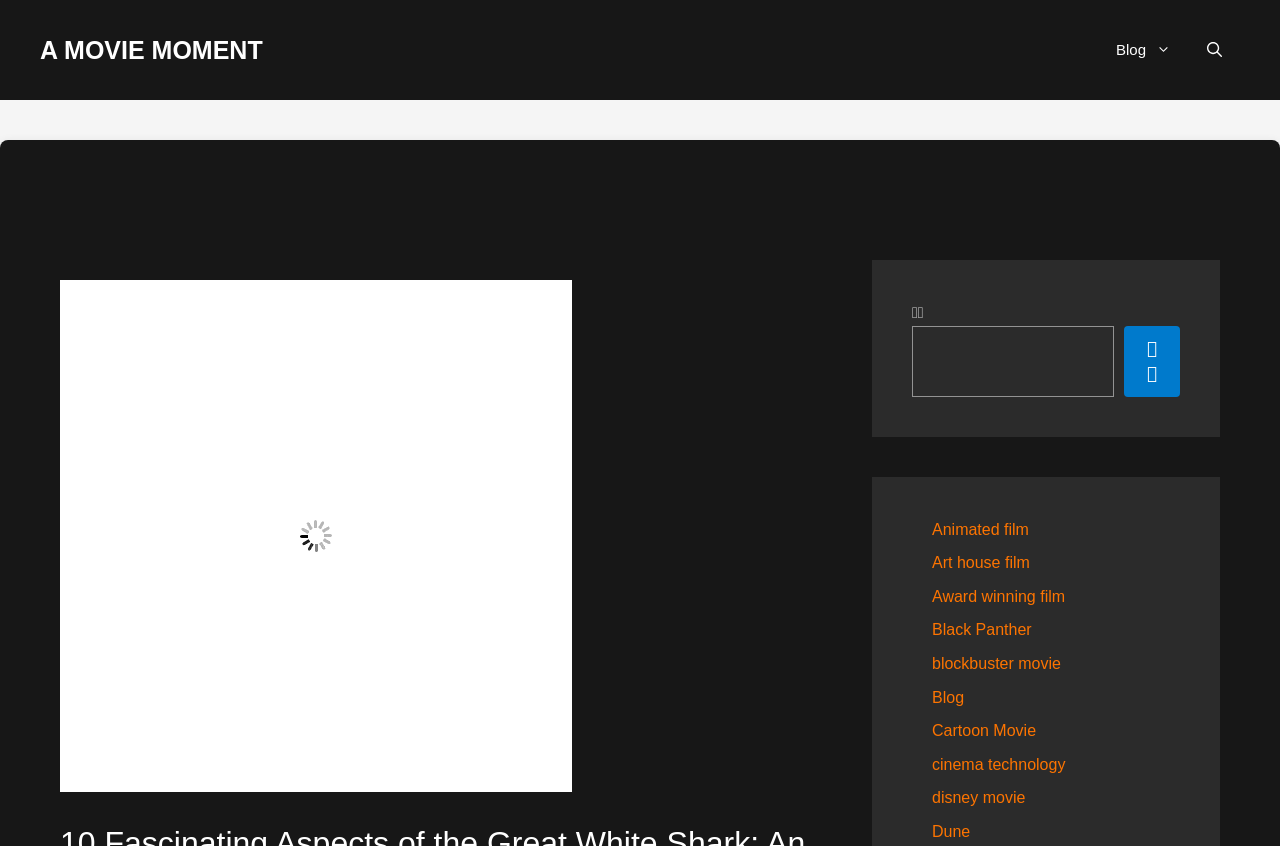From the webpage screenshot, predict the bounding box of the UI element that matches this description: "cinema technology".

[0.728, 0.893, 0.832, 0.913]